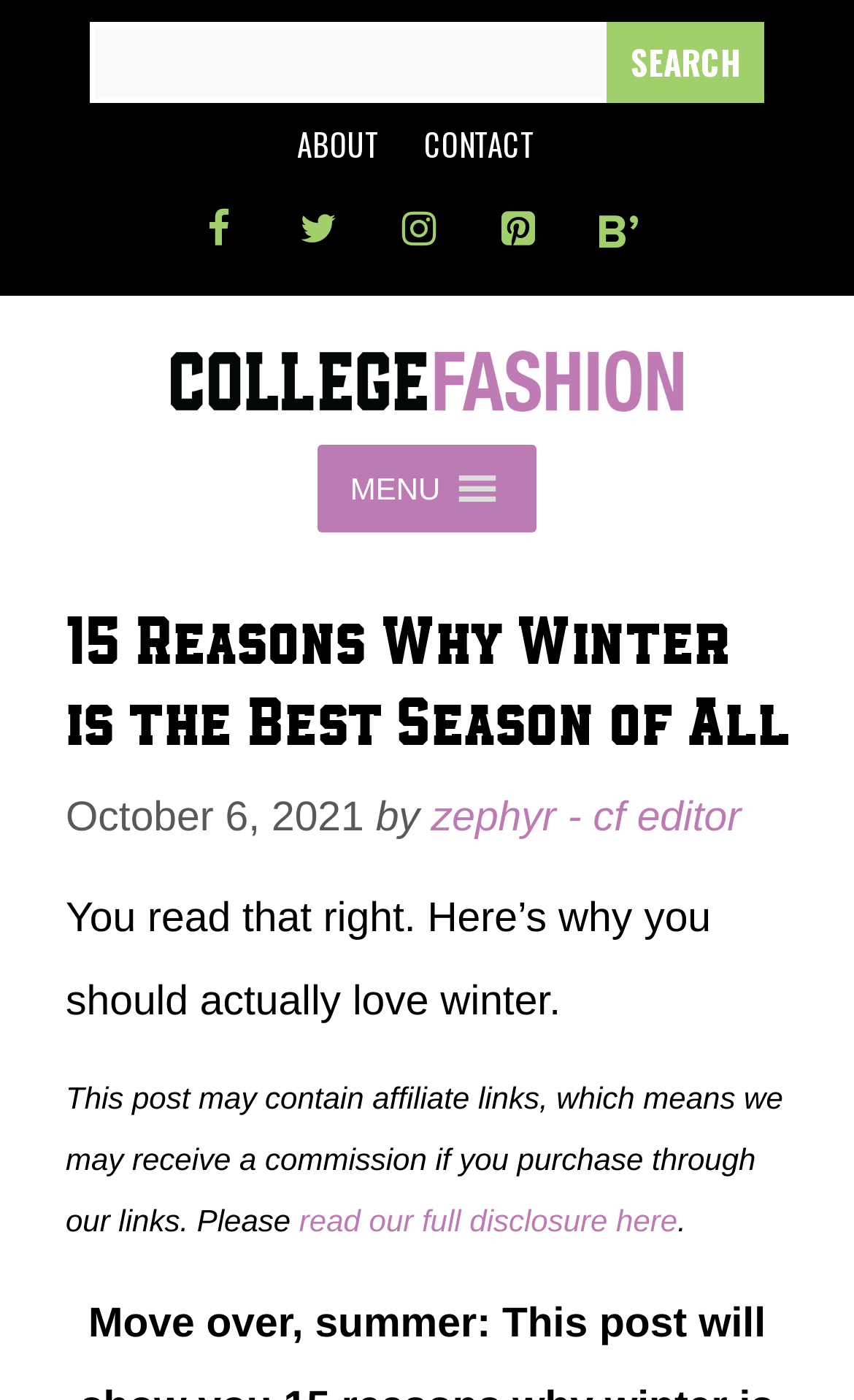Find the bounding box coordinates of the element you need to click on to perform this action: 'Click on ABOUT'. The coordinates should be represented by four float values between 0 and 1, in the format [left, top, right, bottom].

[0.347, 0.085, 0.445, 0.118]